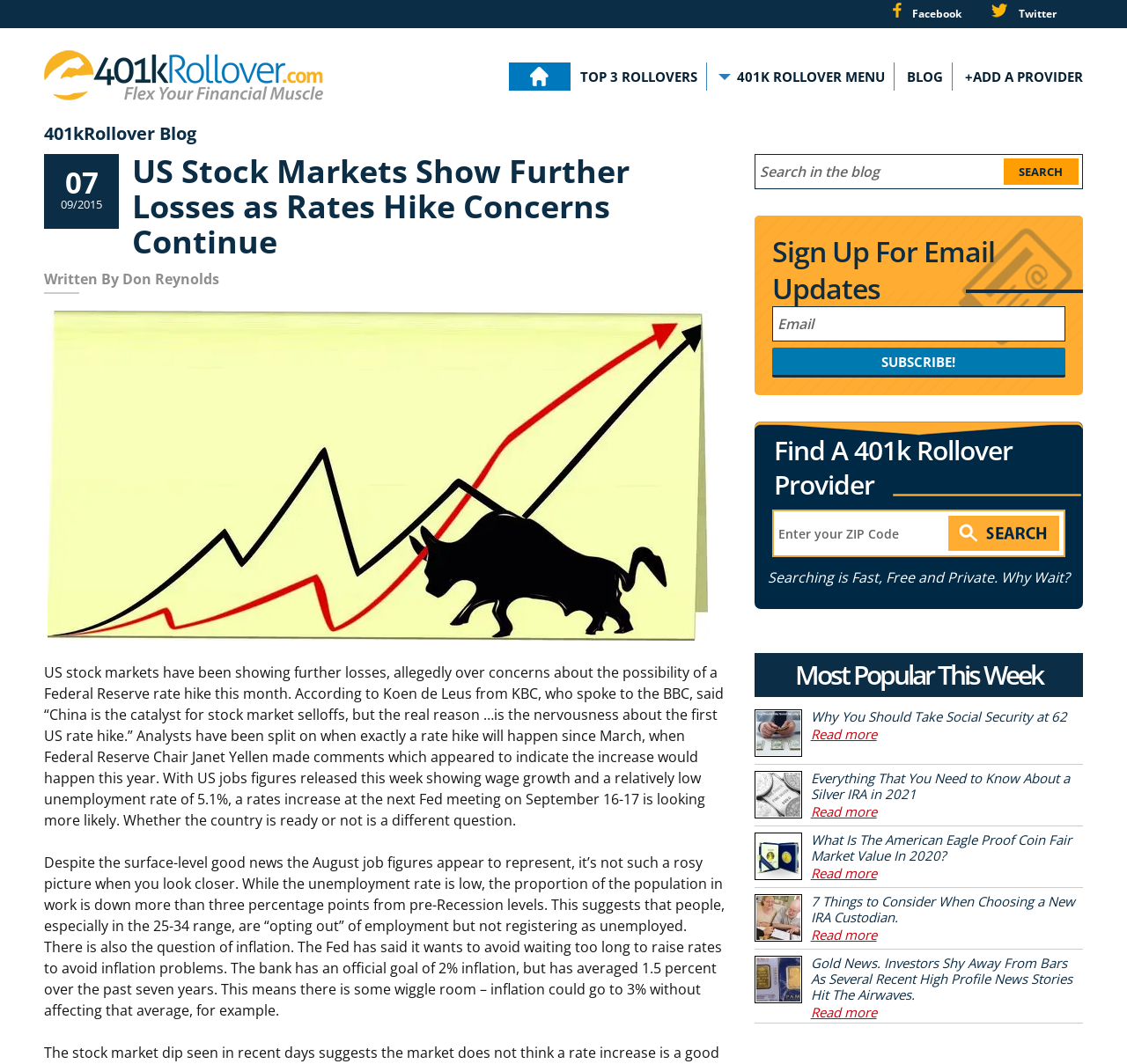Please reply with a single word or brief phrase to the question: 
What is the purpose of the search box?

To search the website